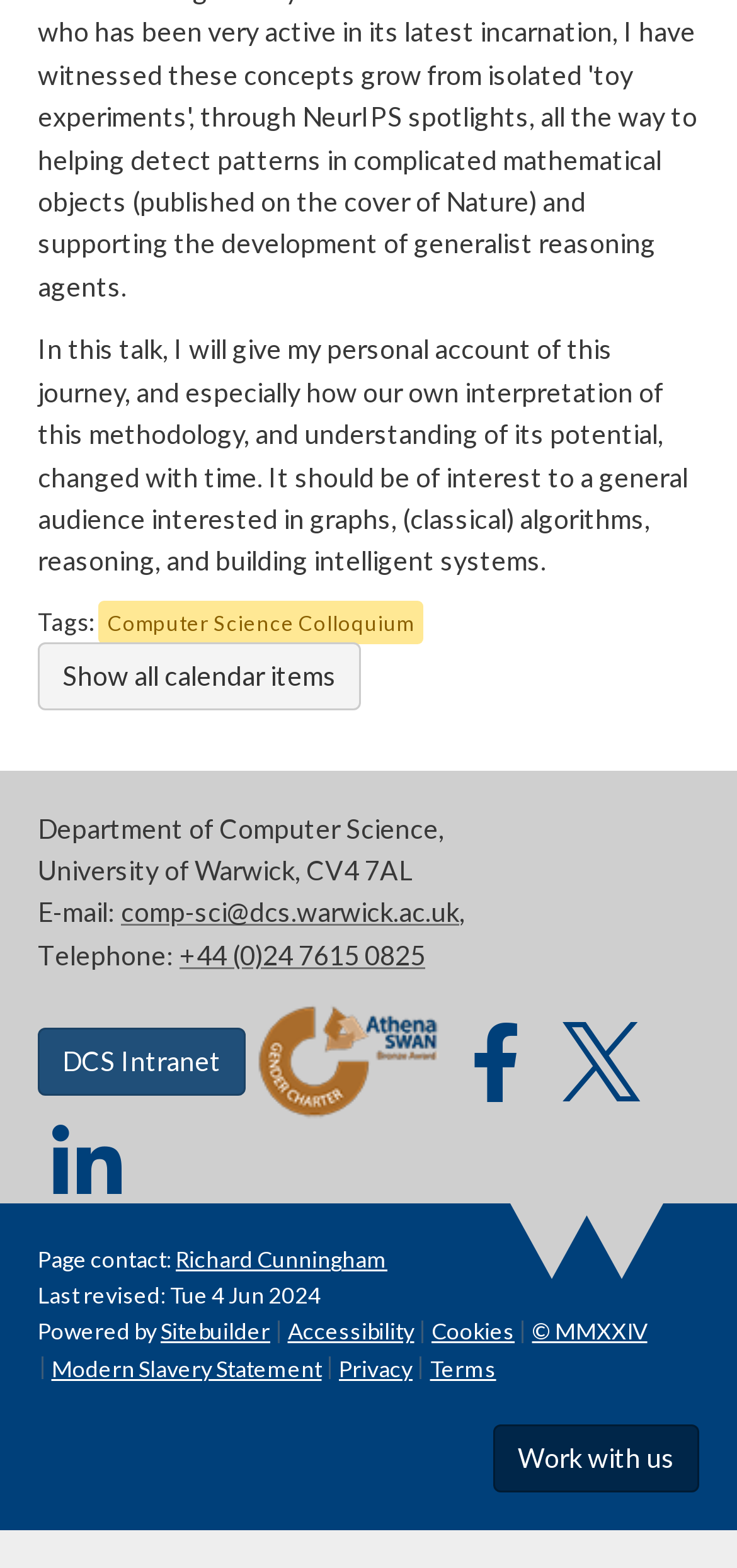Identify the bounding box for the element characterized by the following description: "Terms".

[0.583, 0.863, 0.673, 0.881]